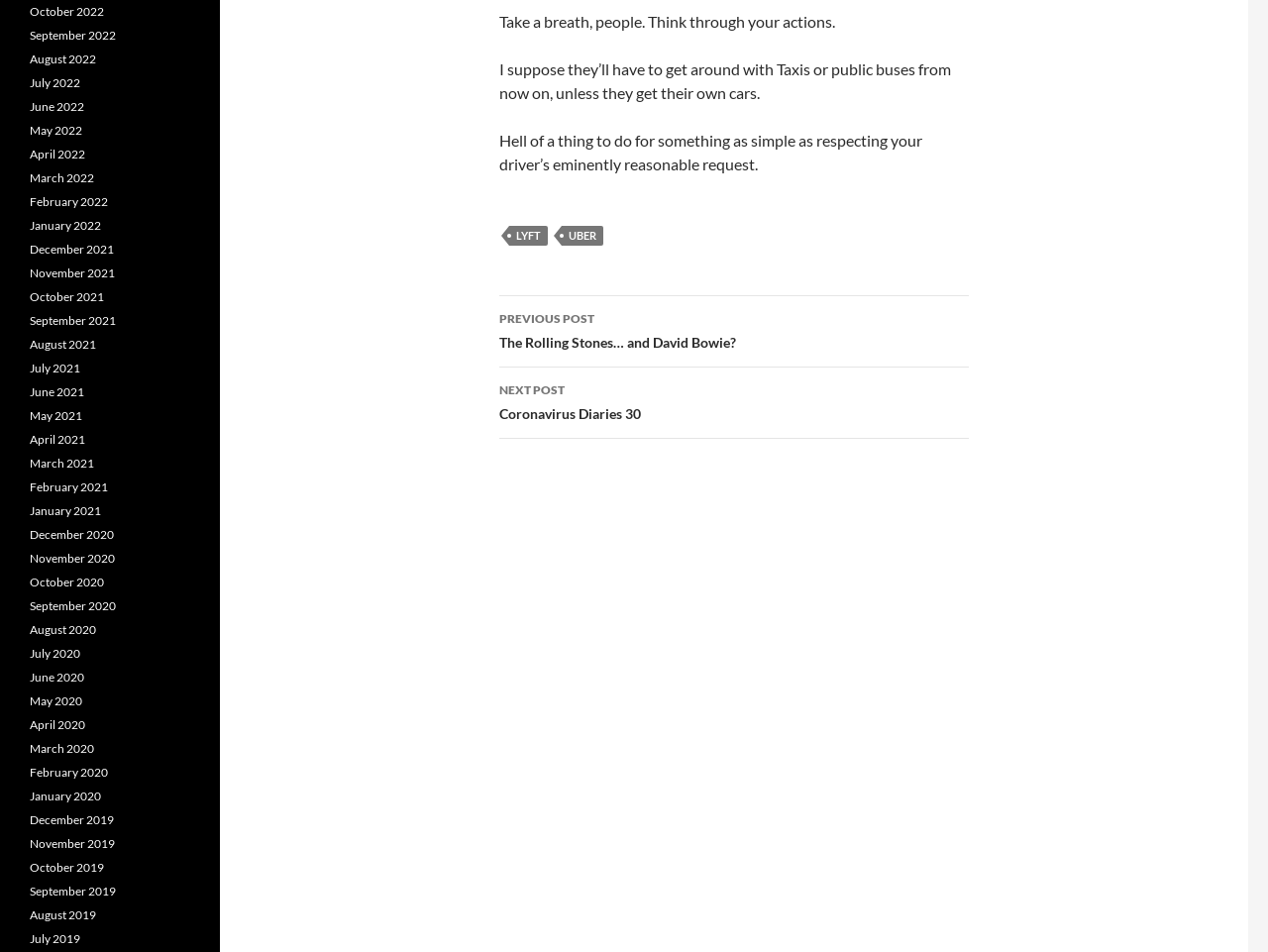Locate the bounding box coordinates of the element that should be clicked to fulfill the instruction: "Click on the 'Dimensions Guide' link".

None